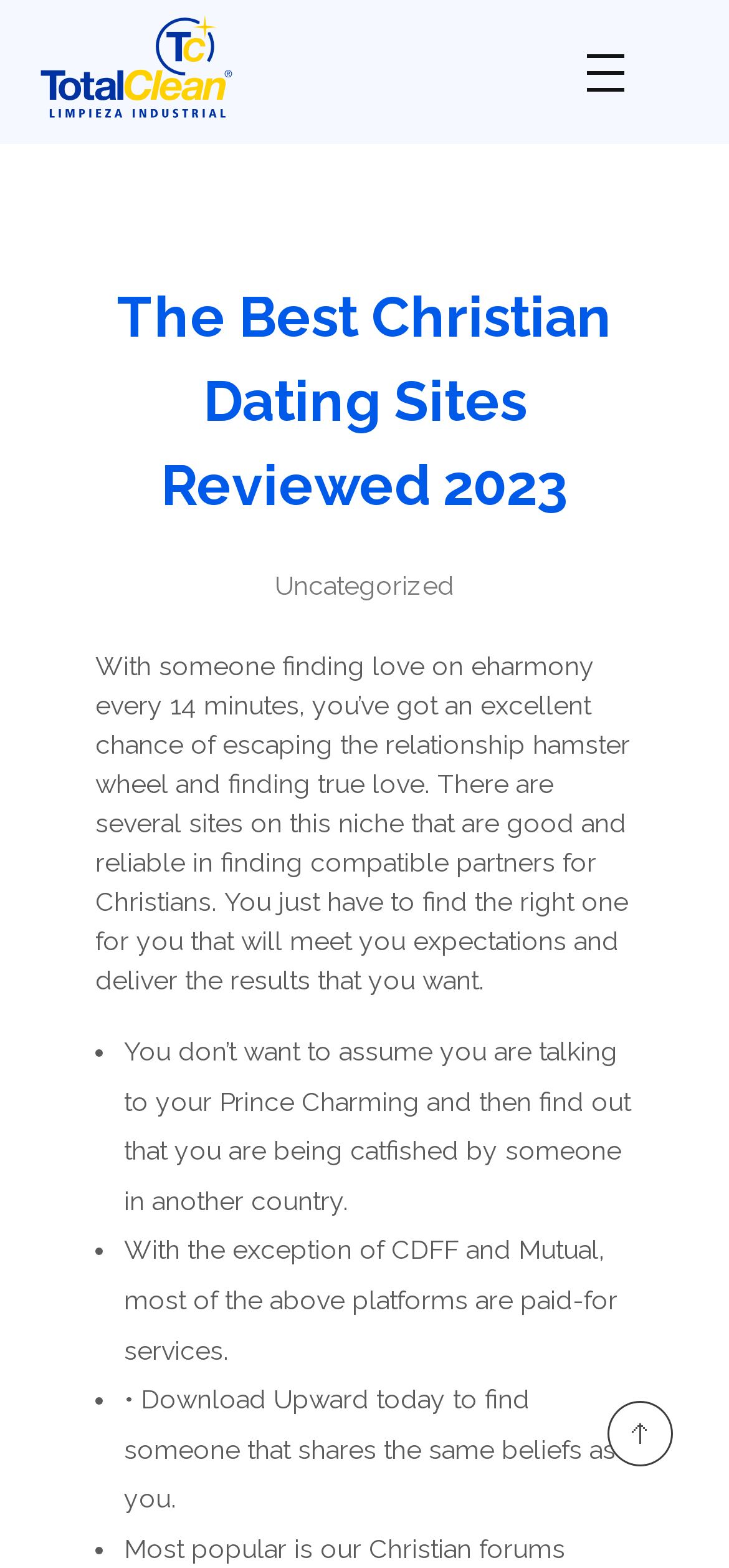Given the description of a UI element: "parent_node: Total Clean title="Total Clean"", identify the bounding box coordinates of the matching element in the webpage screenshot.

[0.051, 0.007, 0.728, 0.078]